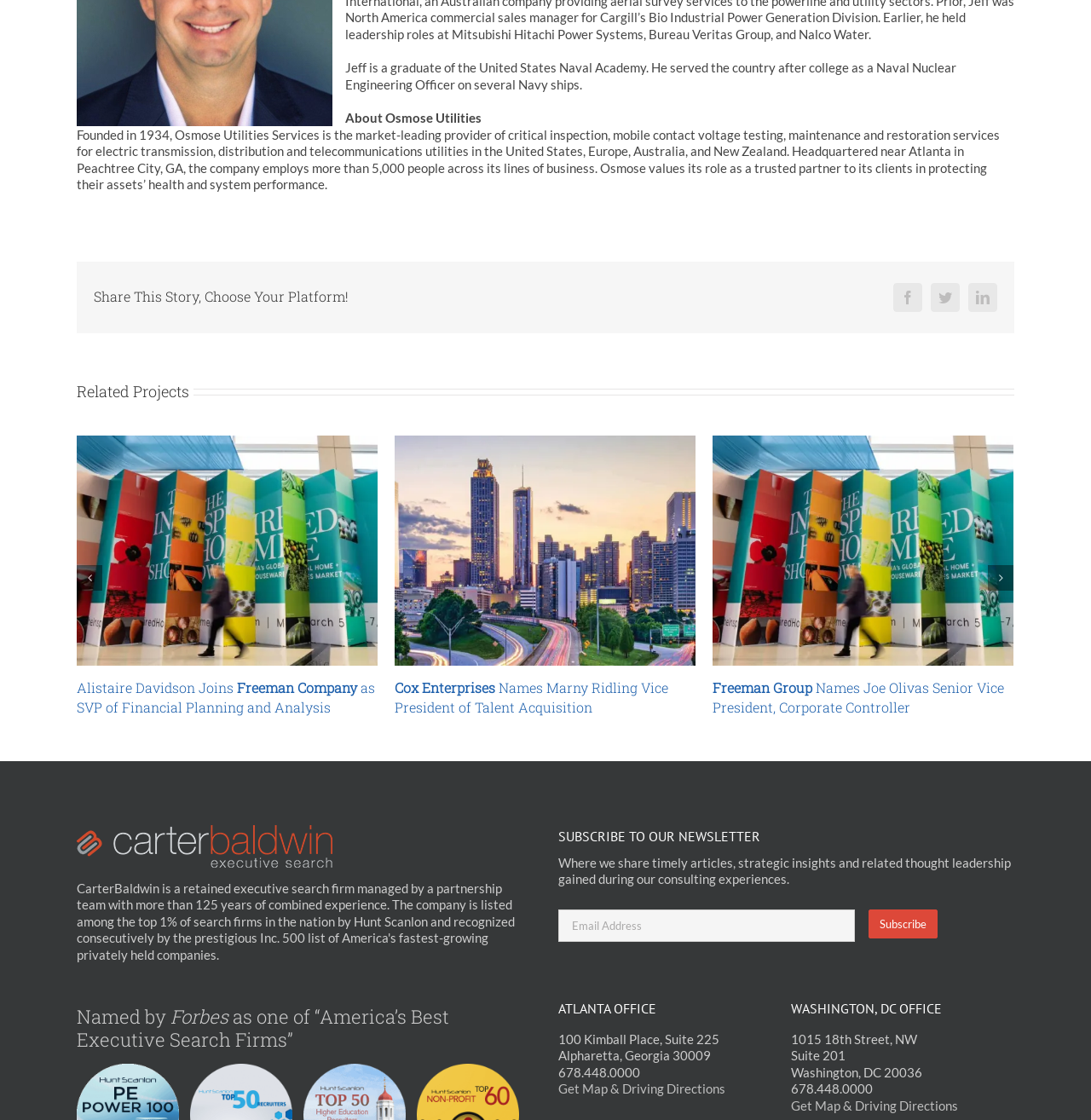Ascertain the bounding box coordinates for the UI element detailed here: "aria-label="Next"". The coordinates should be provided as [left, top, right, bottom] with each value being a float between 0 and 1.

[0.905, 0.504, 0.929, 0.527]